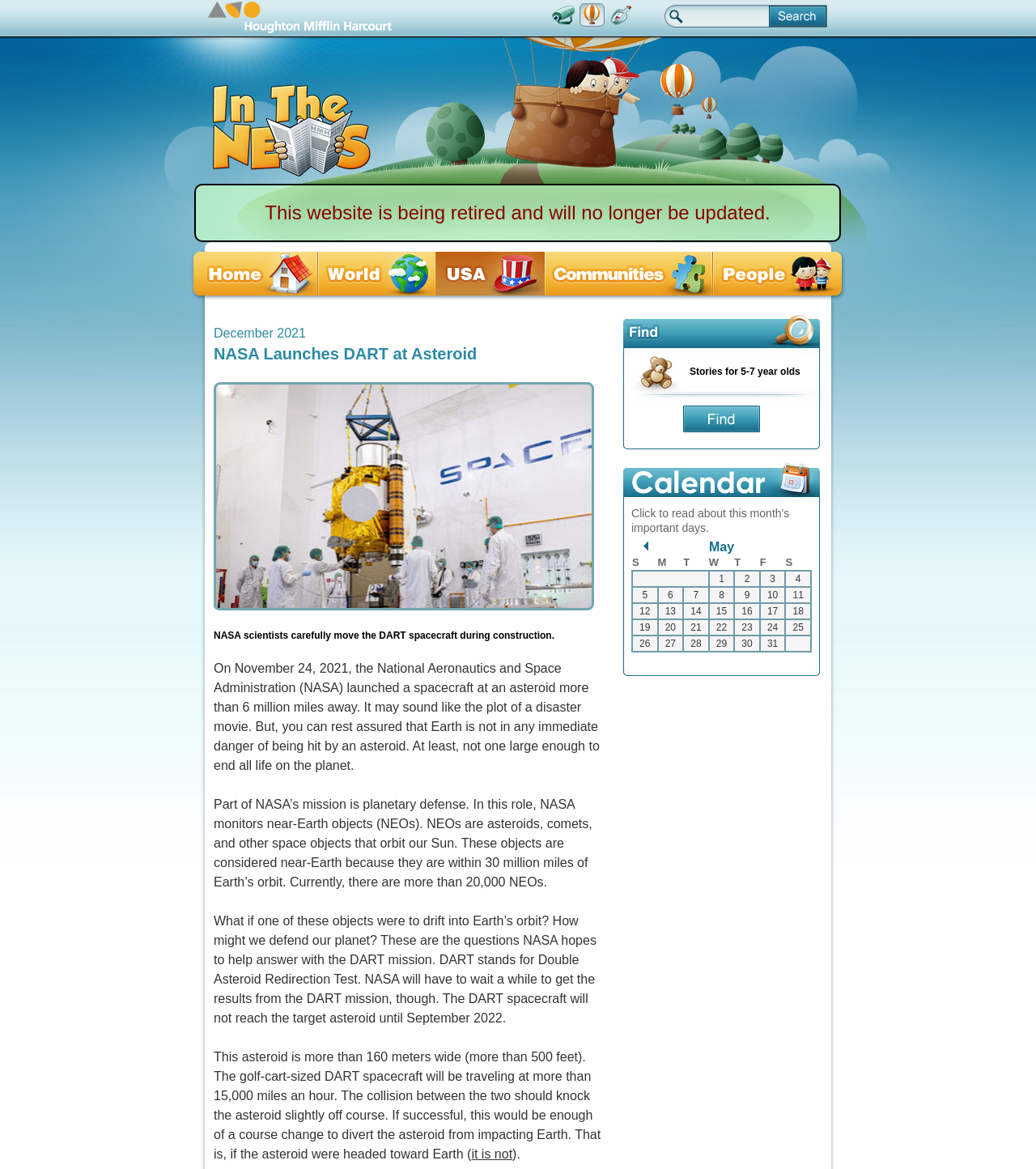Locate the bounding box coordinates of the element that needs to be clicked to carry out the instruction: "Search for something". The coordinates should be given as four float numbers ranging from 0 to 1, i.e., [left, top, right, bottom].

[0.641, 0.003, 0.811, 0.024]